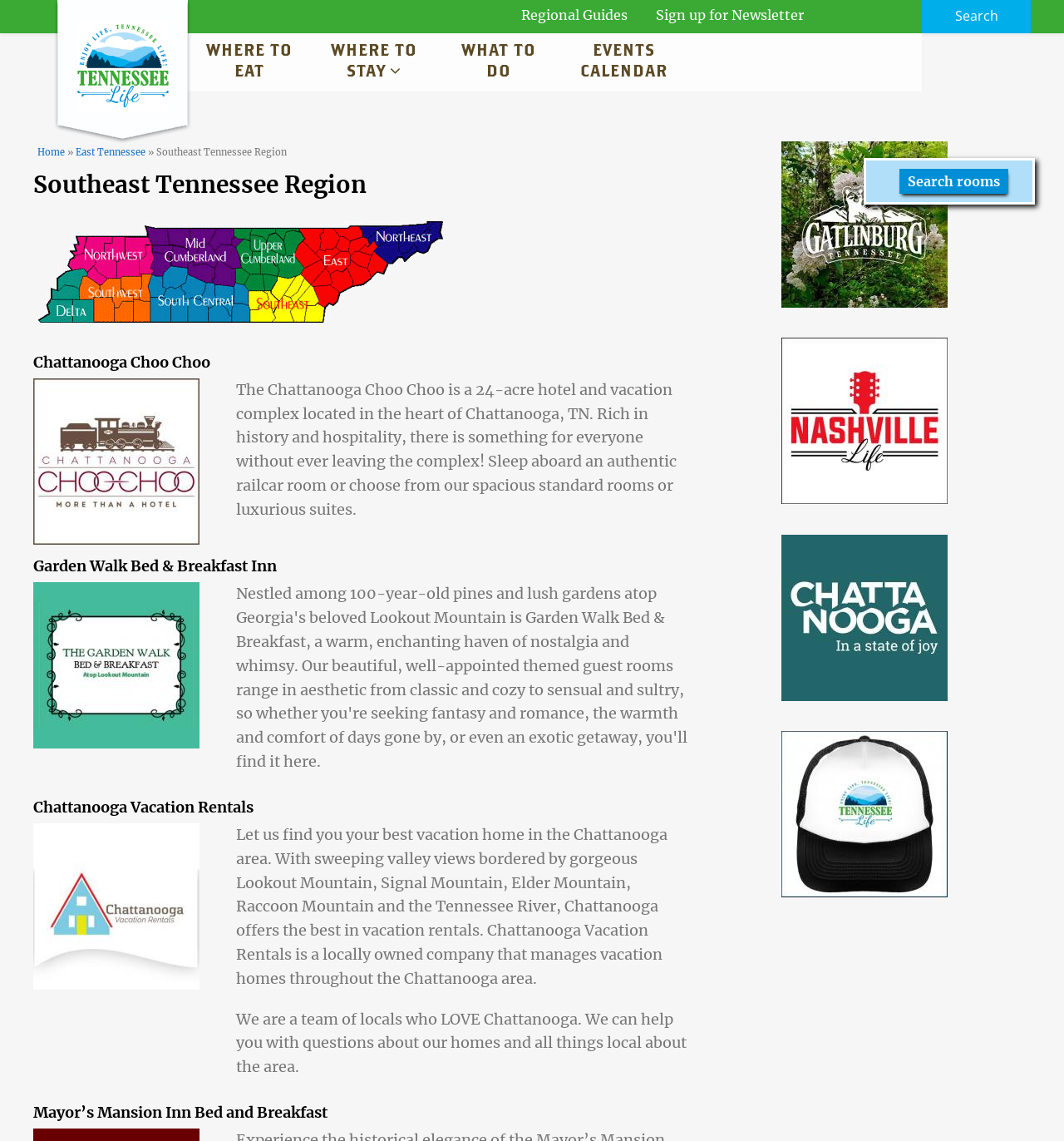Provide a one-word or one-phrase answer to the question:
What is the name of the company that manages vacation homes?

Chattanooga Vacation Rentals